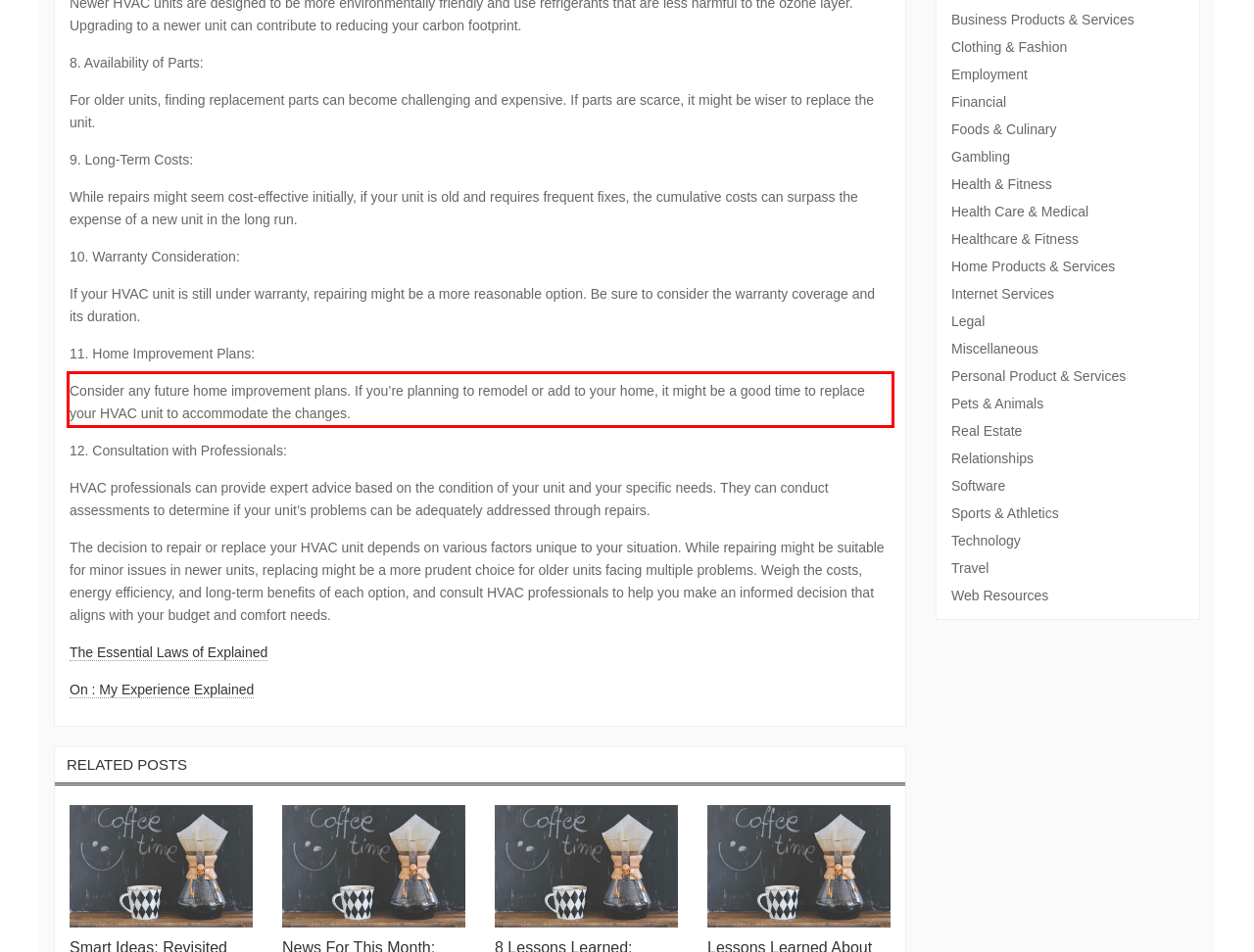You are looking at a screenshot of a webpage with a red rectangle bounding box. Use OCR to identify and extract the text content found inside this red bounding box.

Consider any future home improvement plans. If you’re planning to remodel or add to your home, it might be a good time to replace your HVAC unit to accommodate the changes.